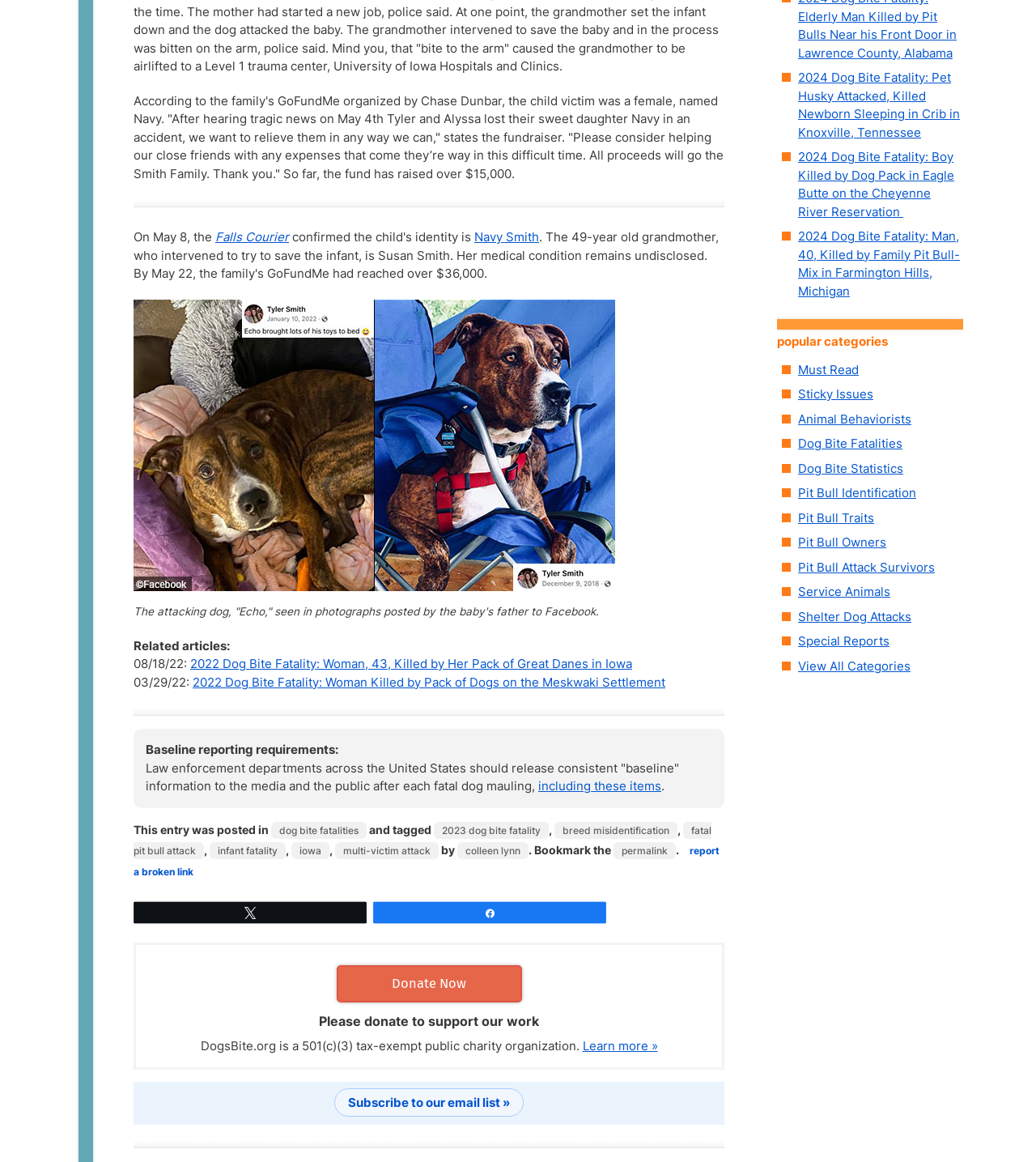What is the purpose of the website?
Answer the question in a detailed and comprehensive manner.

Based on the content of the webpage, it appears to be a website that provides information and news articles about dog bite fatalities, with a focus on reporting and tracking such incidents.